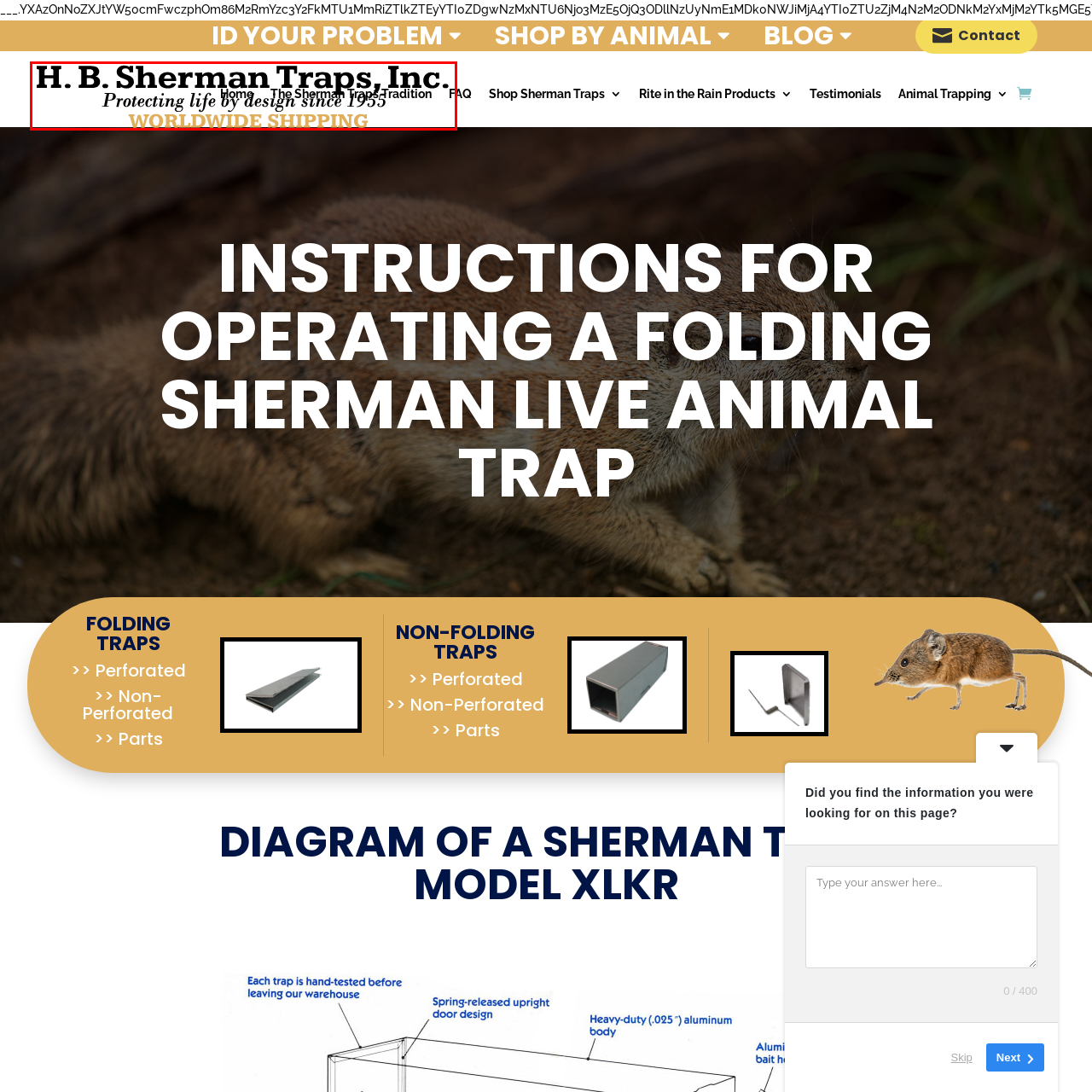Refer to the image within the red outline and provide a one-word or phrase answer to the question:
What type of links are visible below the logo?

Navigation links